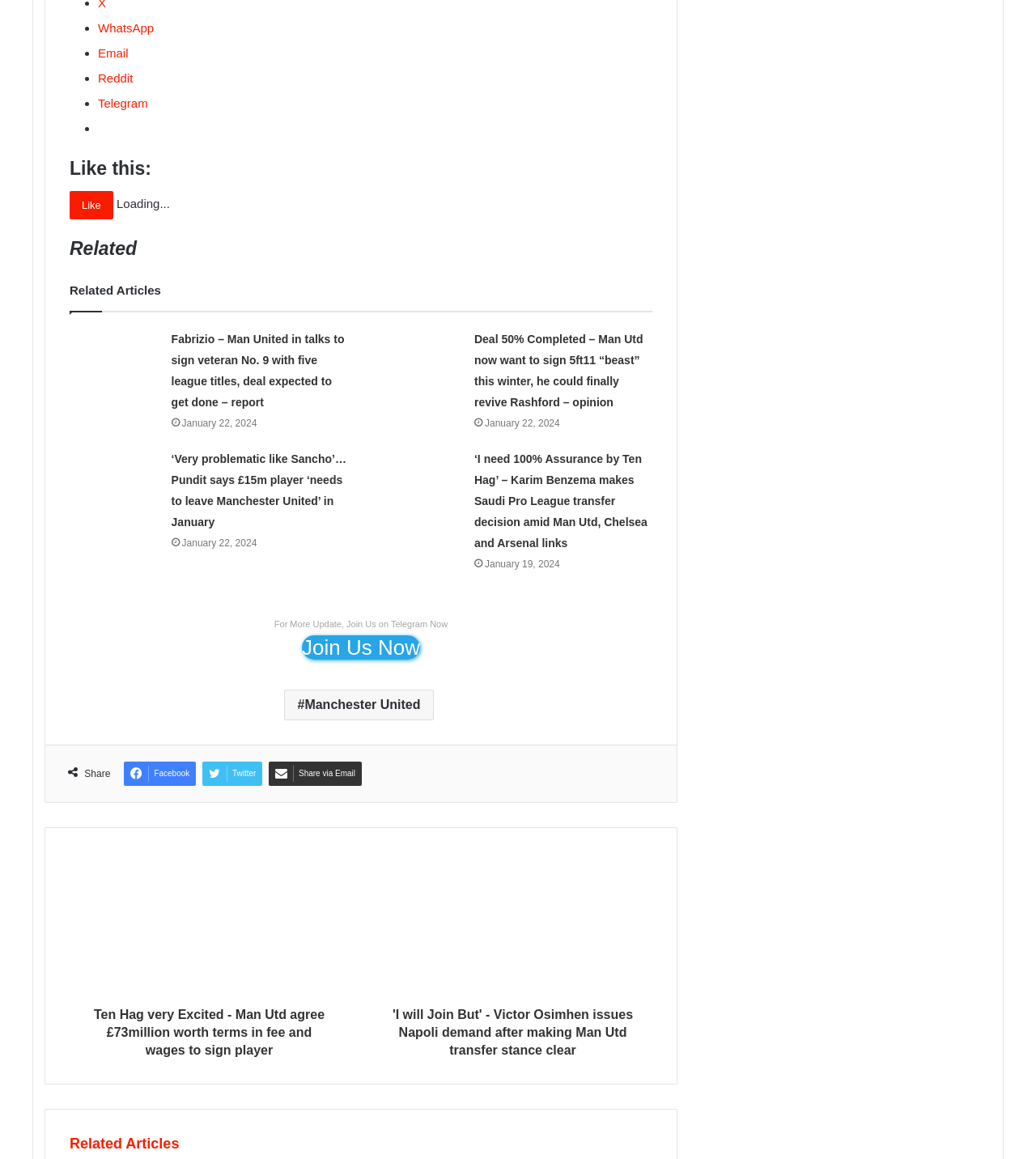What is the bounding box coordinate of the 'Join Us Now' button?
Answer the question with a single word or phrase by looking at the picture.

[0.291, 0.548, 0.405, 0.569]